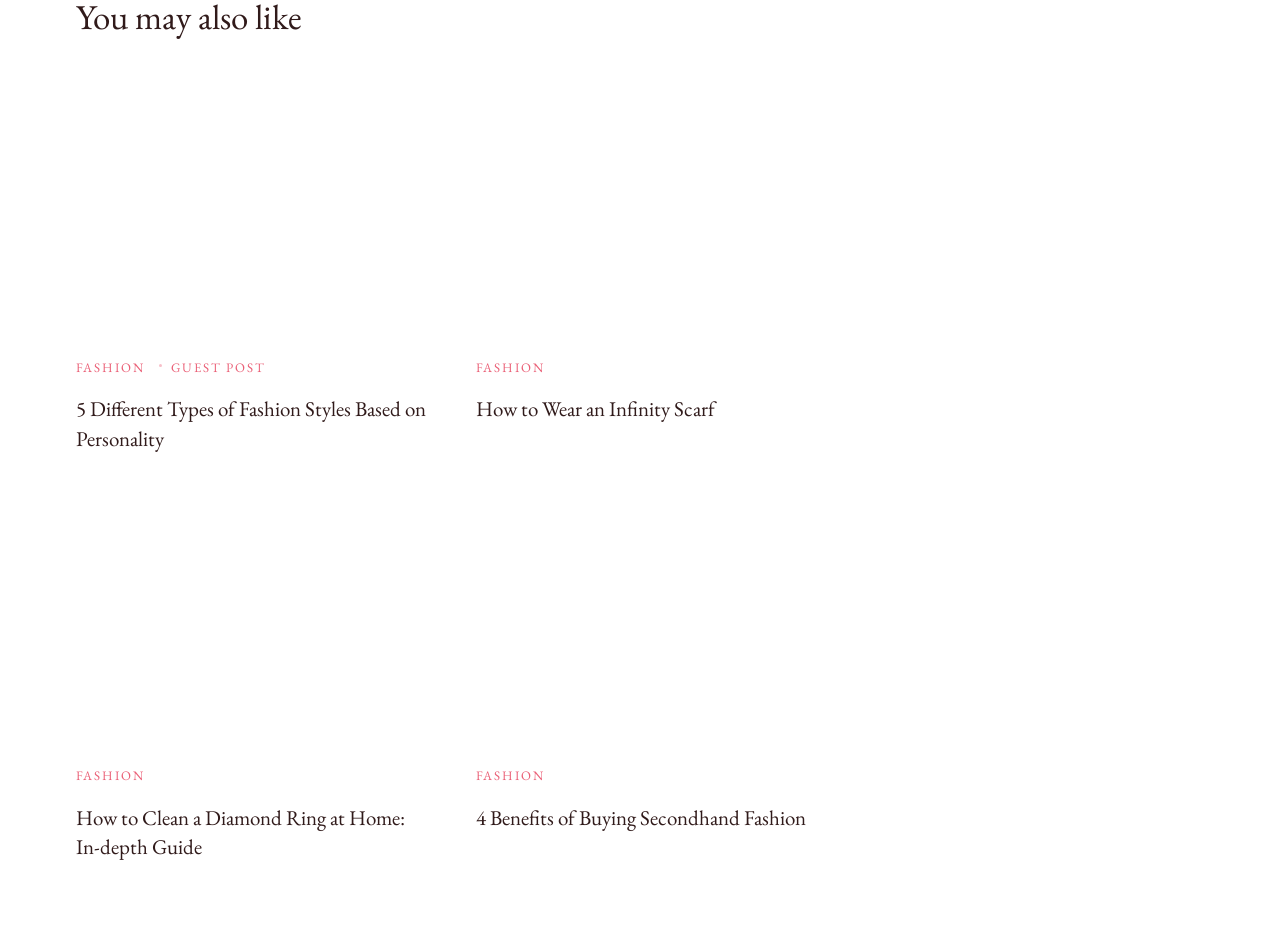What is the theme of the second article?
Deliver a detailed and extensive answer to the question.

The second article is identified by its link text 'How to Wear an Infinity Scarf' and its corresponding image, which suggests that the theme of the article is related to fashion and accessories.